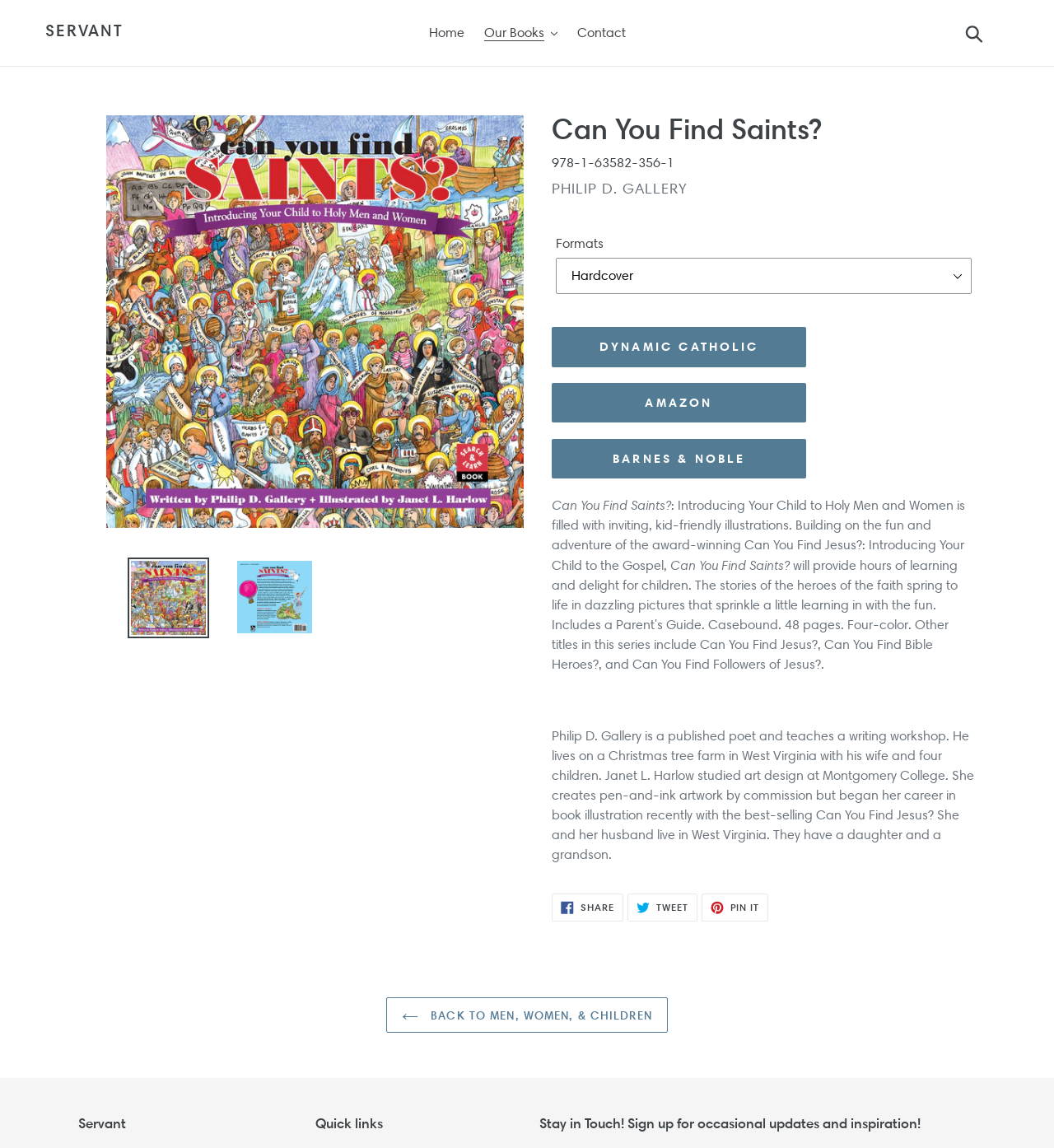Where can I buy the book?
Please look at the screenshot and answer using one word or phrase.

DYNAMIC CATHOLIC, AMAZON, BARNES & NOBLE